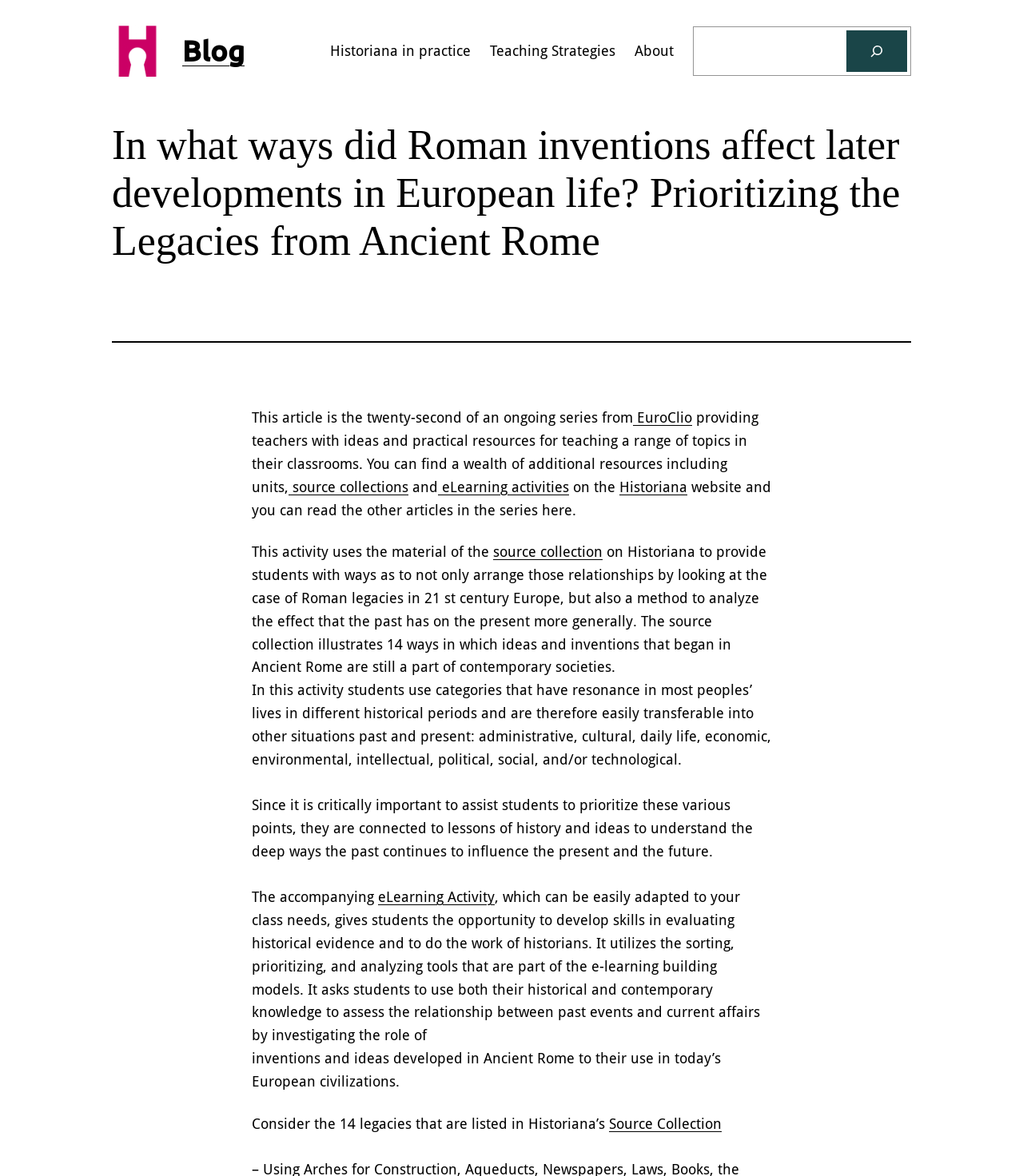Please provide the bounding box coordinates in the format (top-left x, top-left y, bottom-right x, bottom-right y). Remember, all values are floating point numbers between 0 and 1. What is the bounding box coordinate of the region described as: parent_node: Skip to content

None